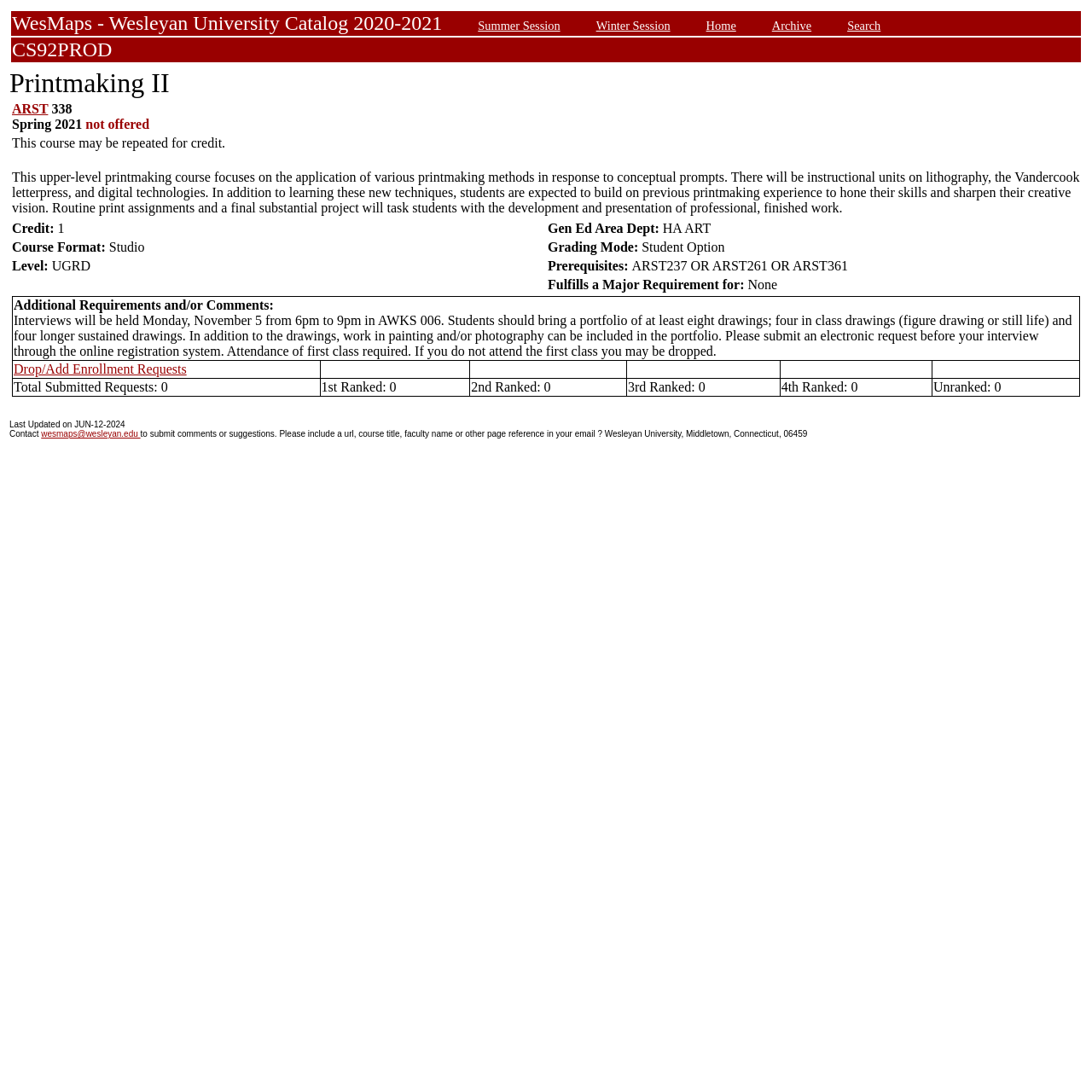Please answer the following question using a single word or phrase: 
What is the course title of the printmaking course?

Printmaking II